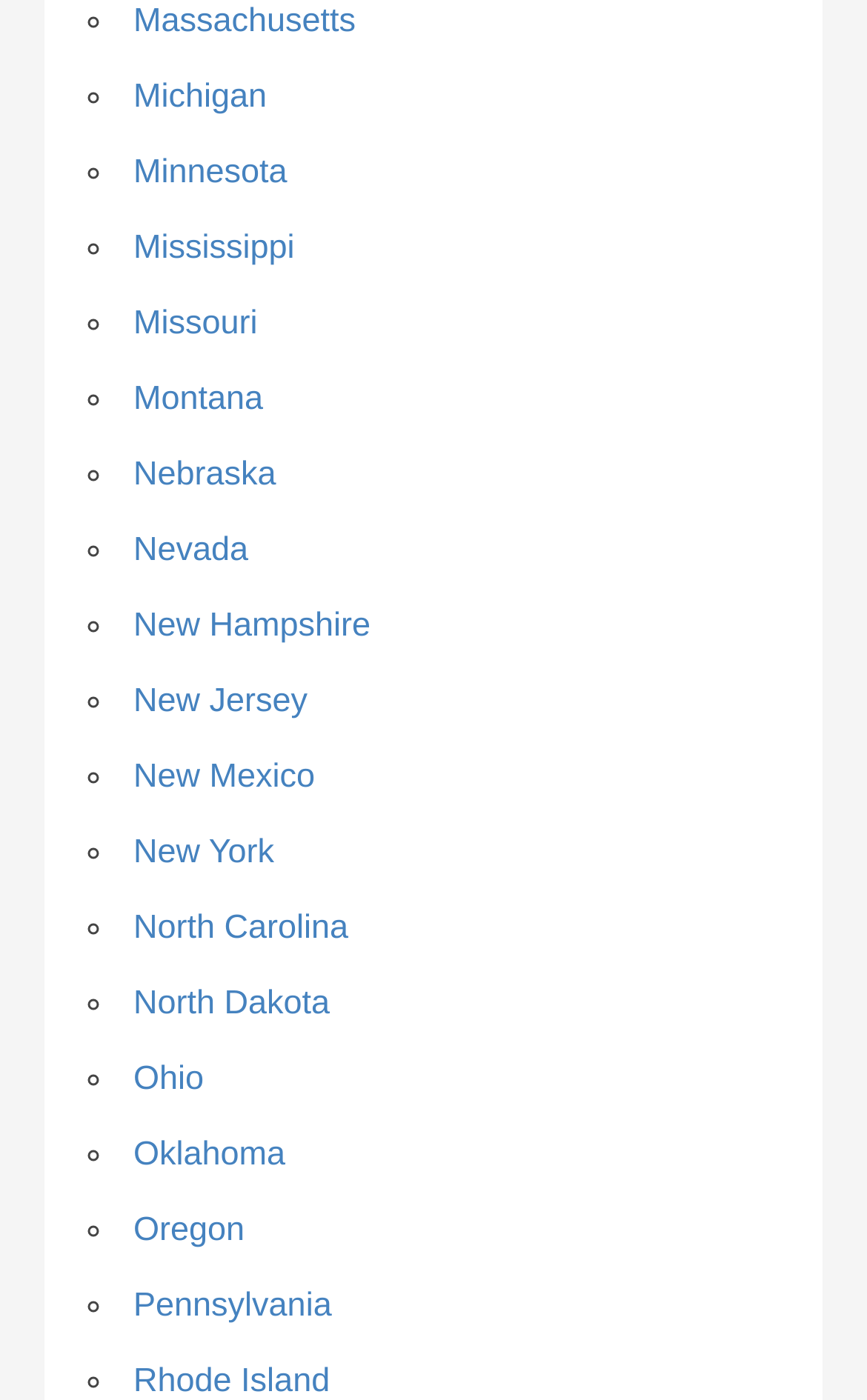Provide the bounding box coordinates for the UI element that is described as: "New Mexico".

[0.154, 0.541, 0.363, 0.568]